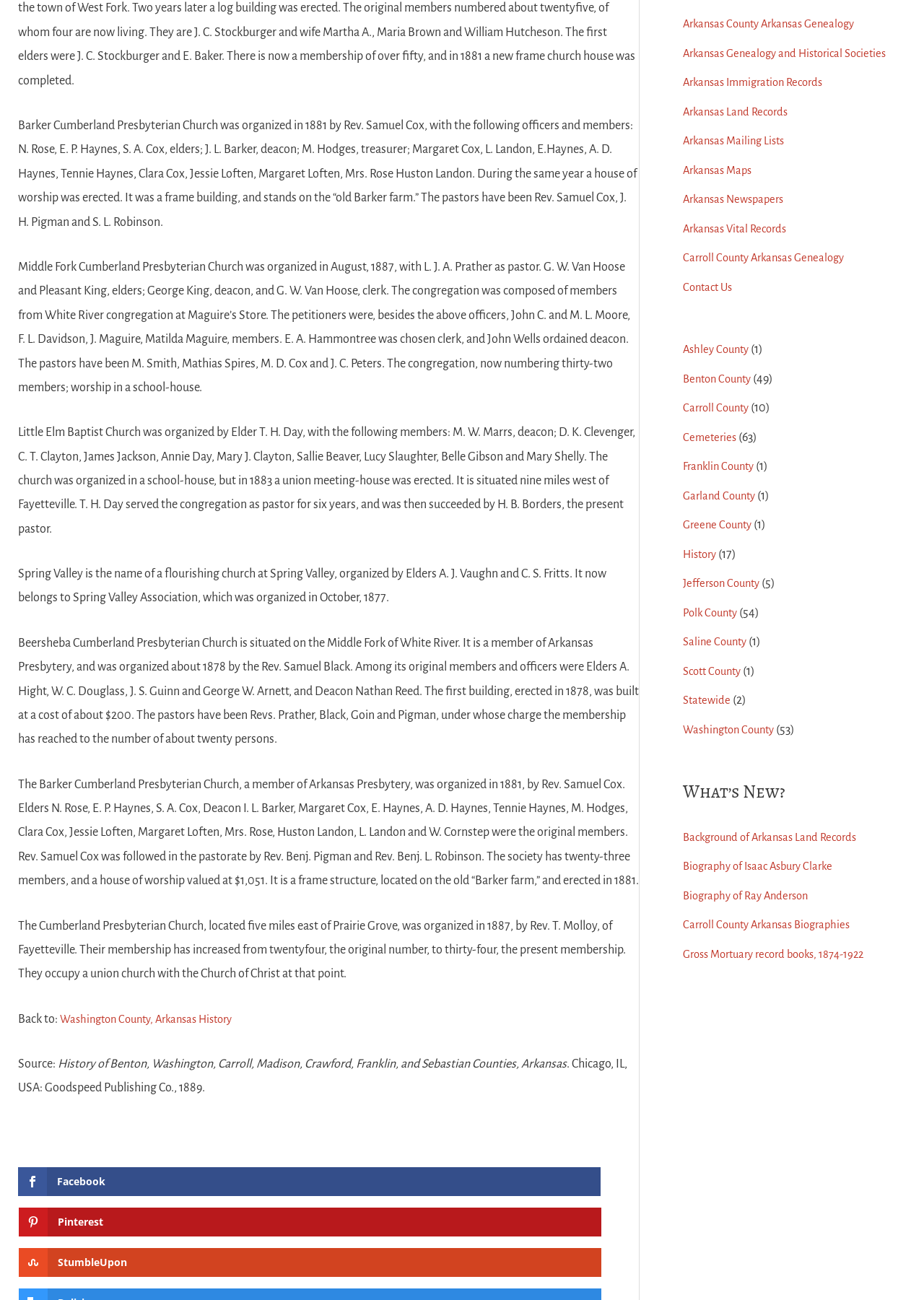Given the description of the UI element: "Print Friendly", predict the bounding box coordinates in the form of [left, top, right, bottom], with each value being a float between 0 and 1.

[0.431, 0.939, 0.554, 0.968]